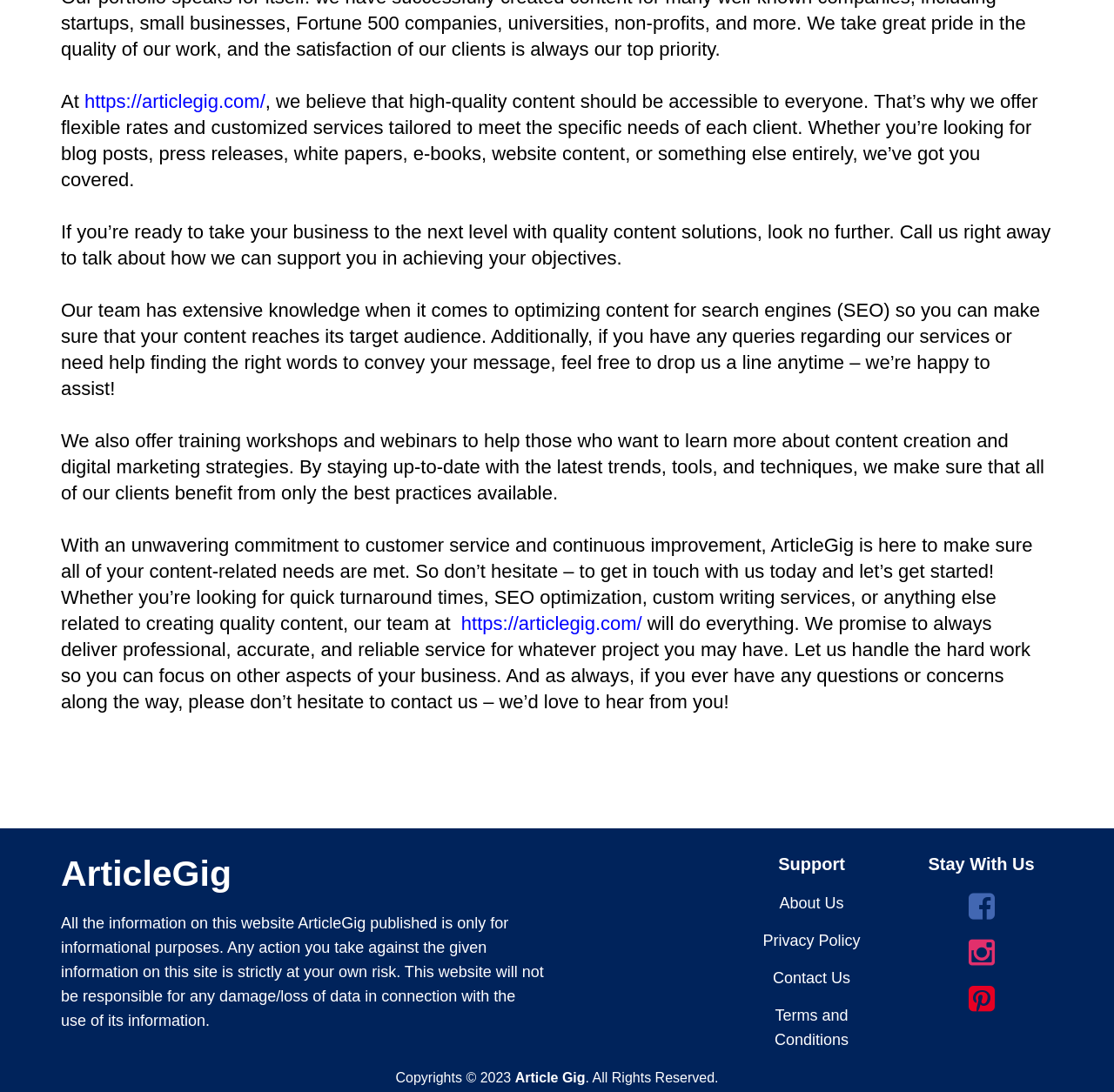Find the bounding box coordinates of the UI element according to this description: "https://articlegig.com/".

[0.414, 0.561, 0.576, 0.581]